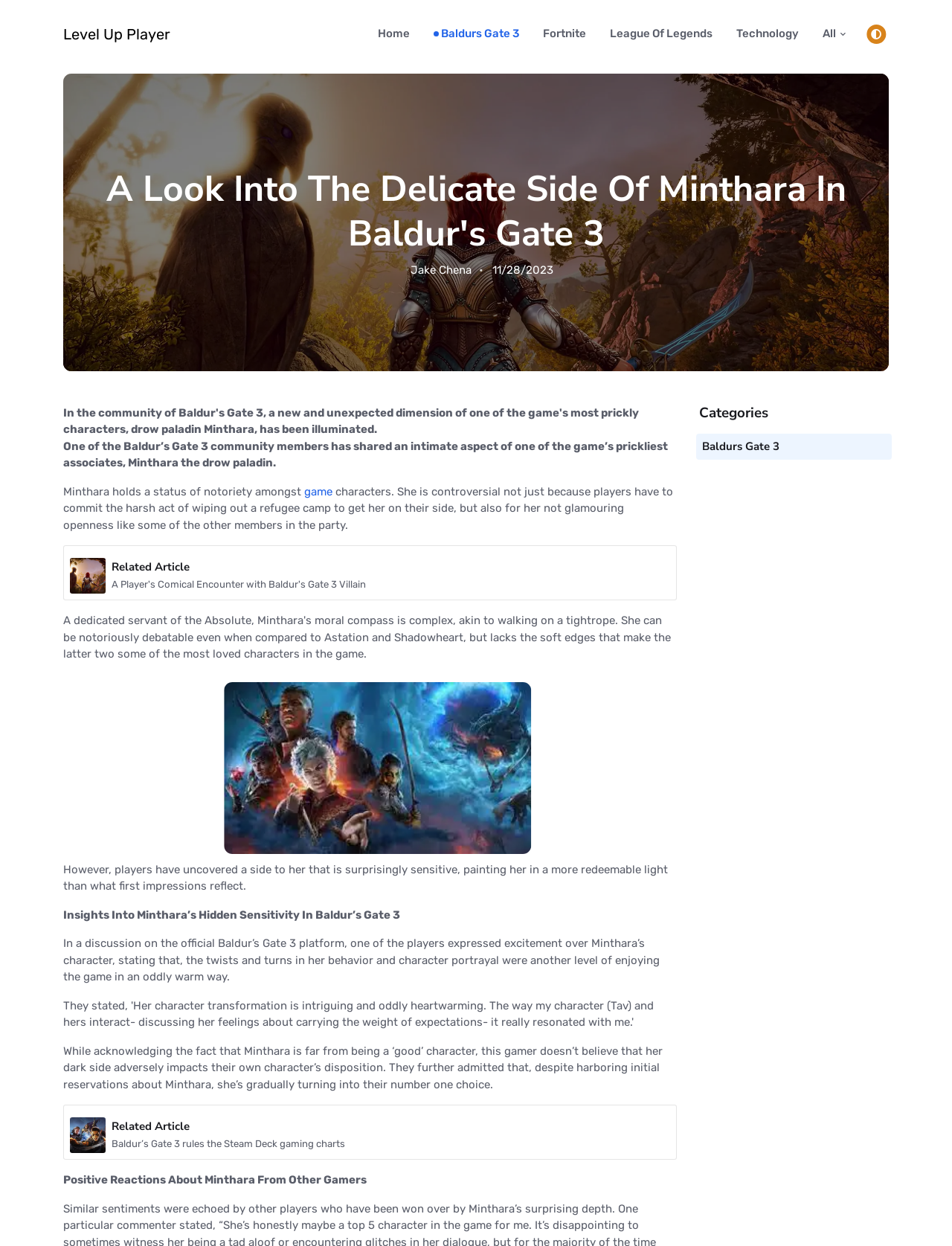Please identify the bounding box coordinates of the element that needs to be clicked to perform the following instruction: "Click on the 'Home' menu".

[0.385, 0.0, 0.443, 0.054]